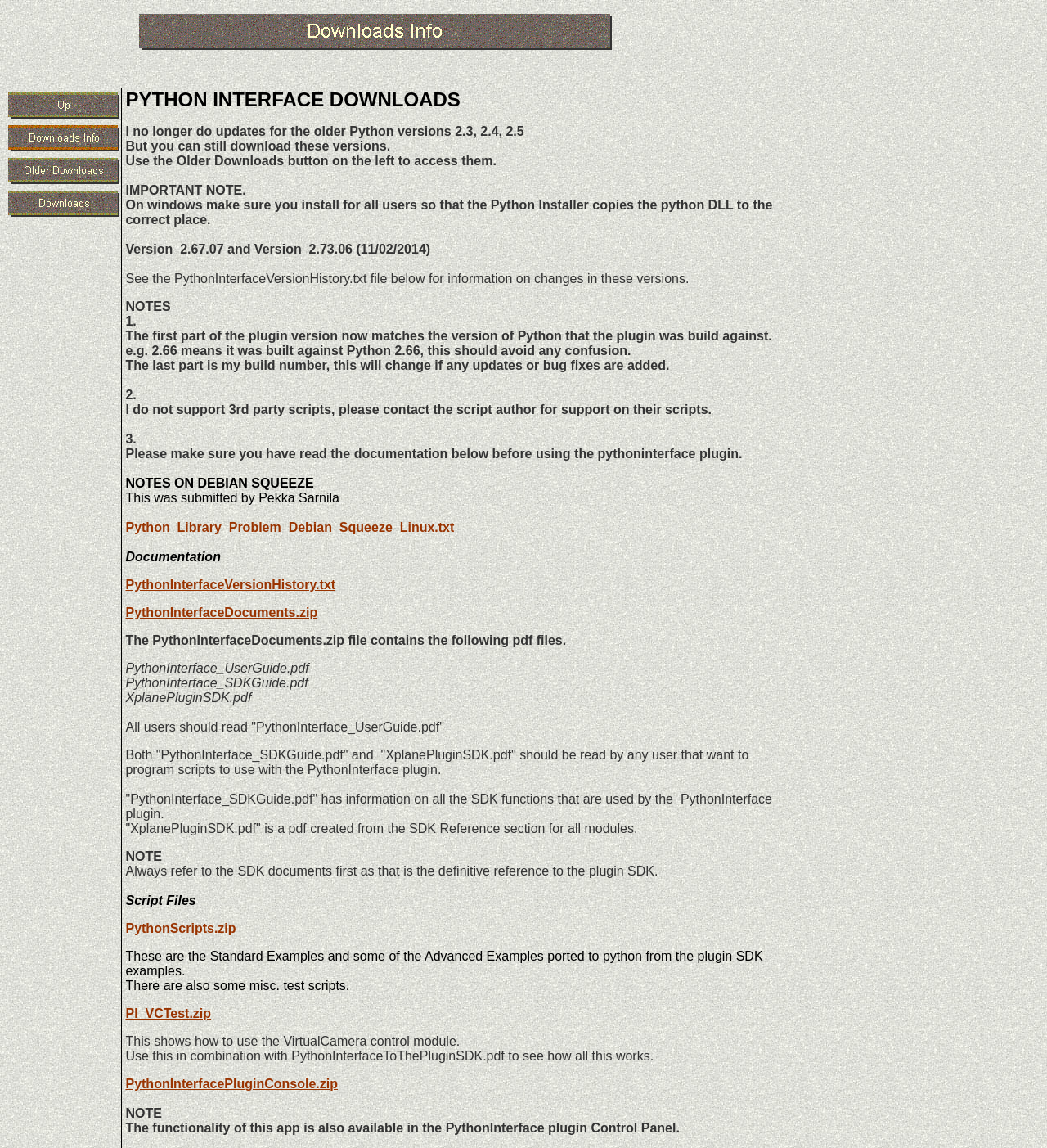Show the bounding box coordinates of the region that should be clicked to follow the instruction: "Click the 'Older Downloads' link."

[0.006, 0.153, 0.116, 0.165]